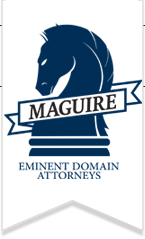Provide a comprehensive description of the image.

The image features the logo of "Maguire & Lassman," an eminent domain law firm. Central to the design is a stylized chess knight, symbolizing strategy and protection. Below the knight, the firm’s name, "MAGUIRE," is prominently displayed in bold lettering, emphasizing its identity and expertise. The tagline "EMINENT DOMAIN ATTORNEYS" appears underneath in a smaller font, clearly indicating the firm's specialization in legal matters related to property rights and government actions. The color scheme is a rich navy blue against a white background, conveying a sense of professionalism and trust.